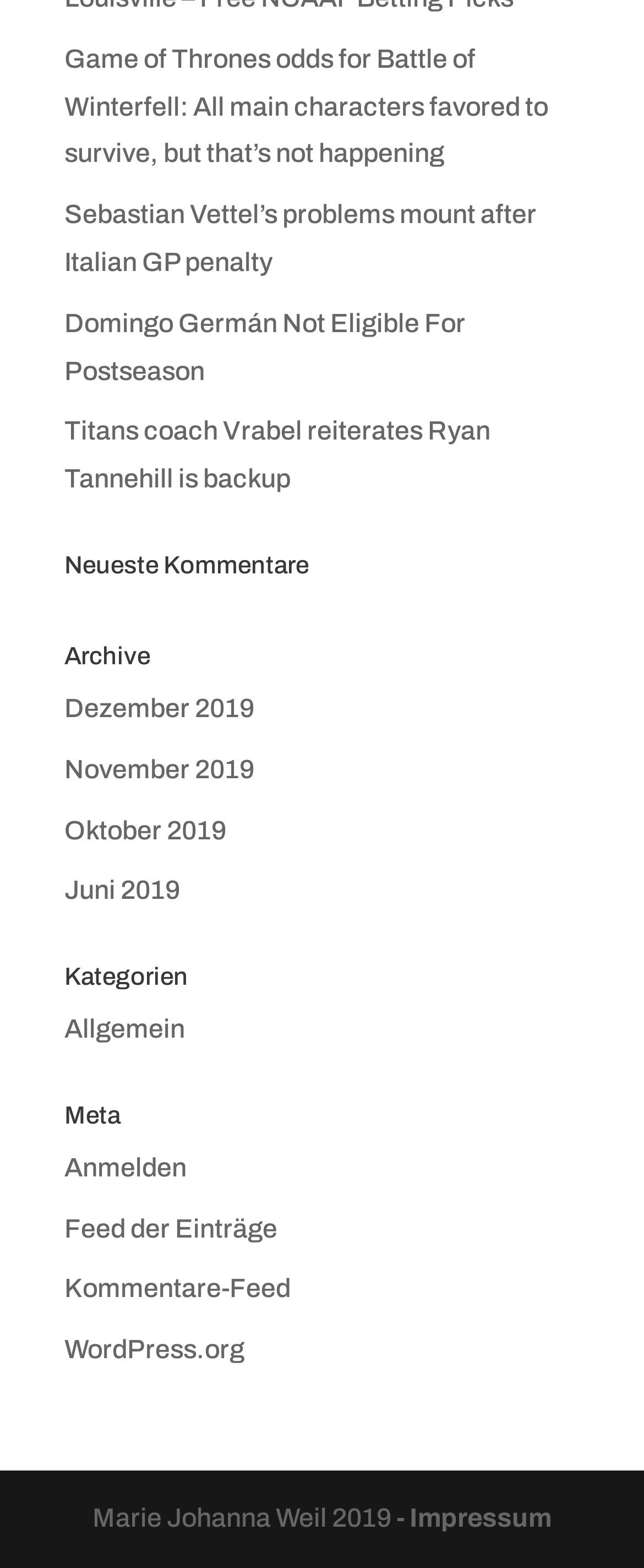Please provide the bounding box coordinates for the element that needs to be clicked to perform the following instruction: "Visit the WordPress.org website". The coordinates should be given as four float numbers between 0 and 1, i.e., [left, top, right, bottom].

[0.1, 0.852, 0.379, 0.87]